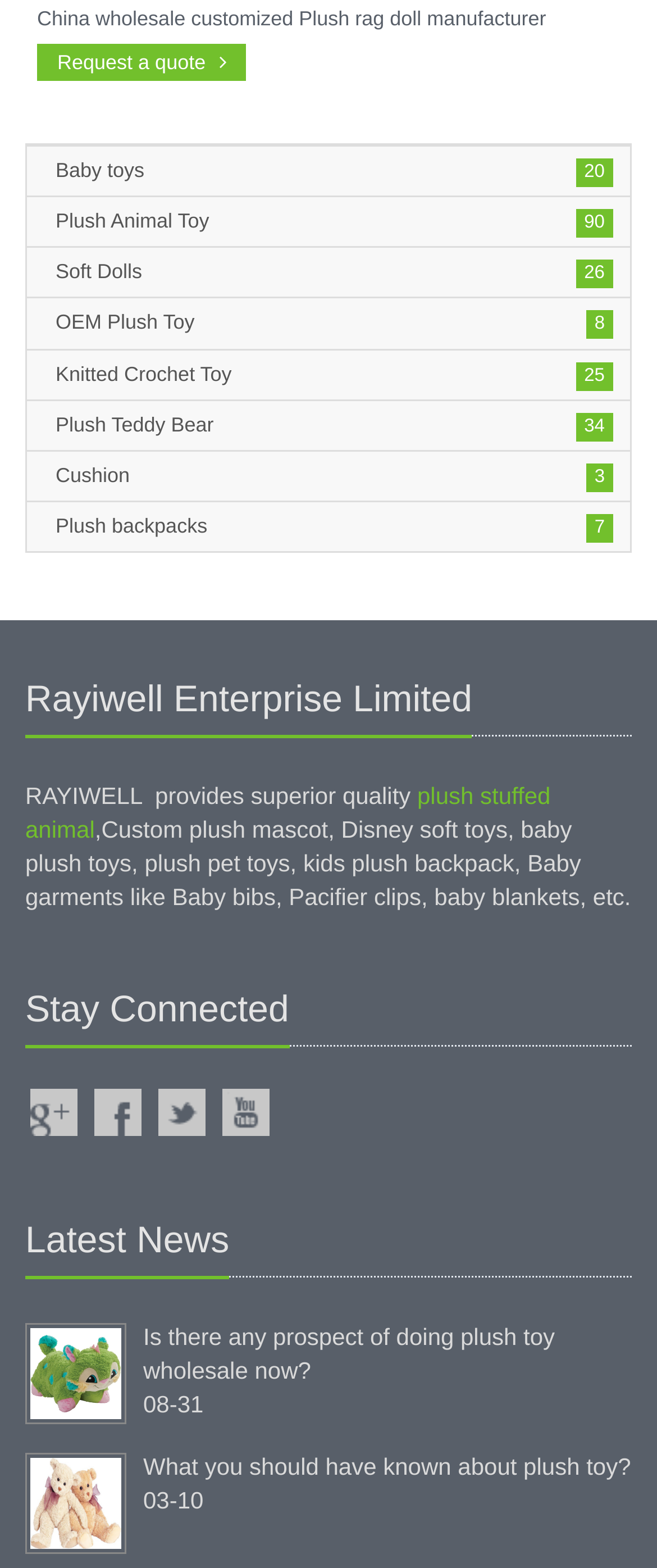Find the bounding box coordinates for the UI element whose description is: "Cushion". The coordinates should be four float numbers between 0 and 1, in the format [left, top, right, bottom].

[0.041, 0.287, 0.959, 0.319]